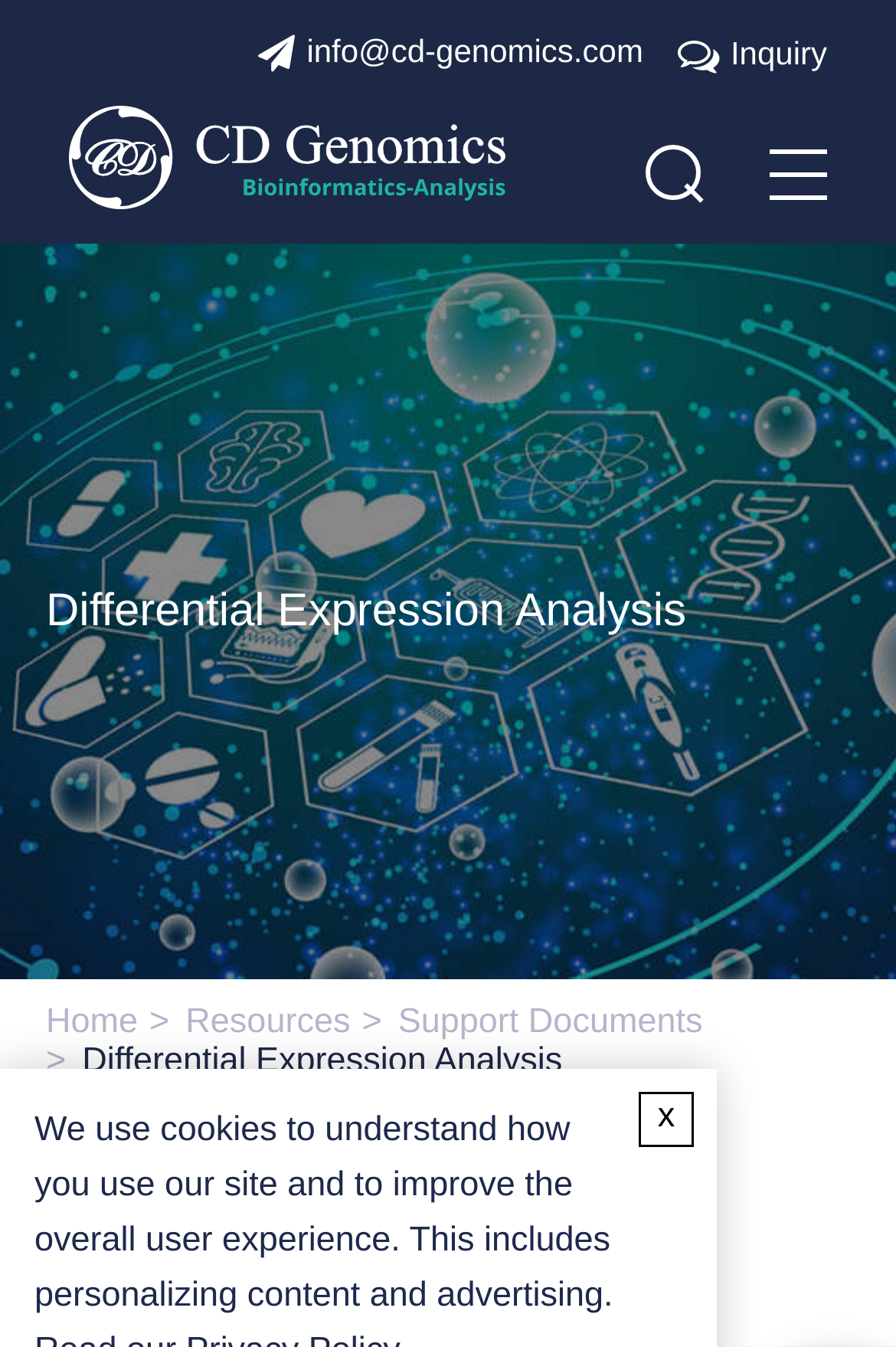Determine and generate the text content of the webpage's headline.

Differential Expression Analysis